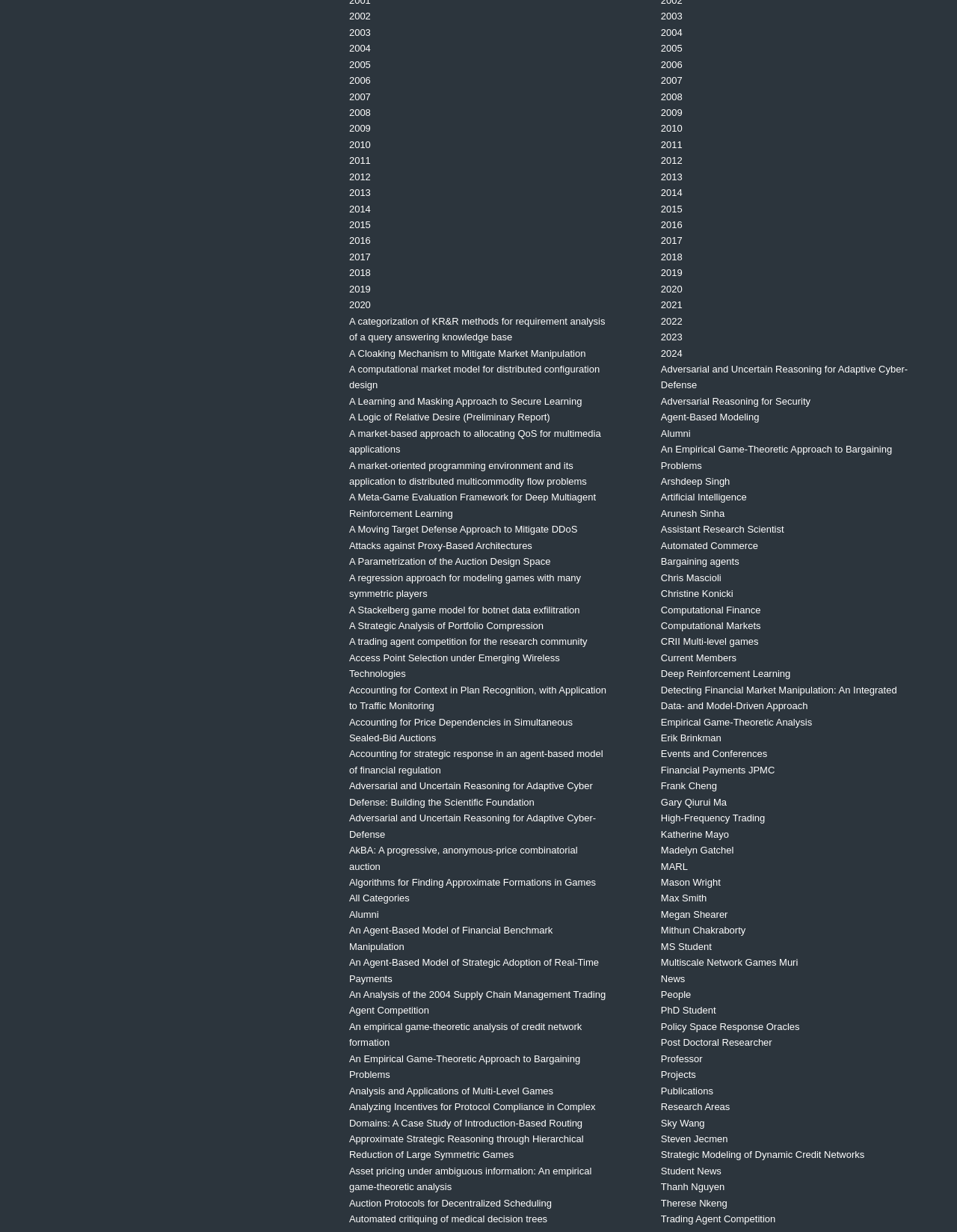How many links are there on the left side?
Answer the question with a single word or phrase, referring to the image.

20